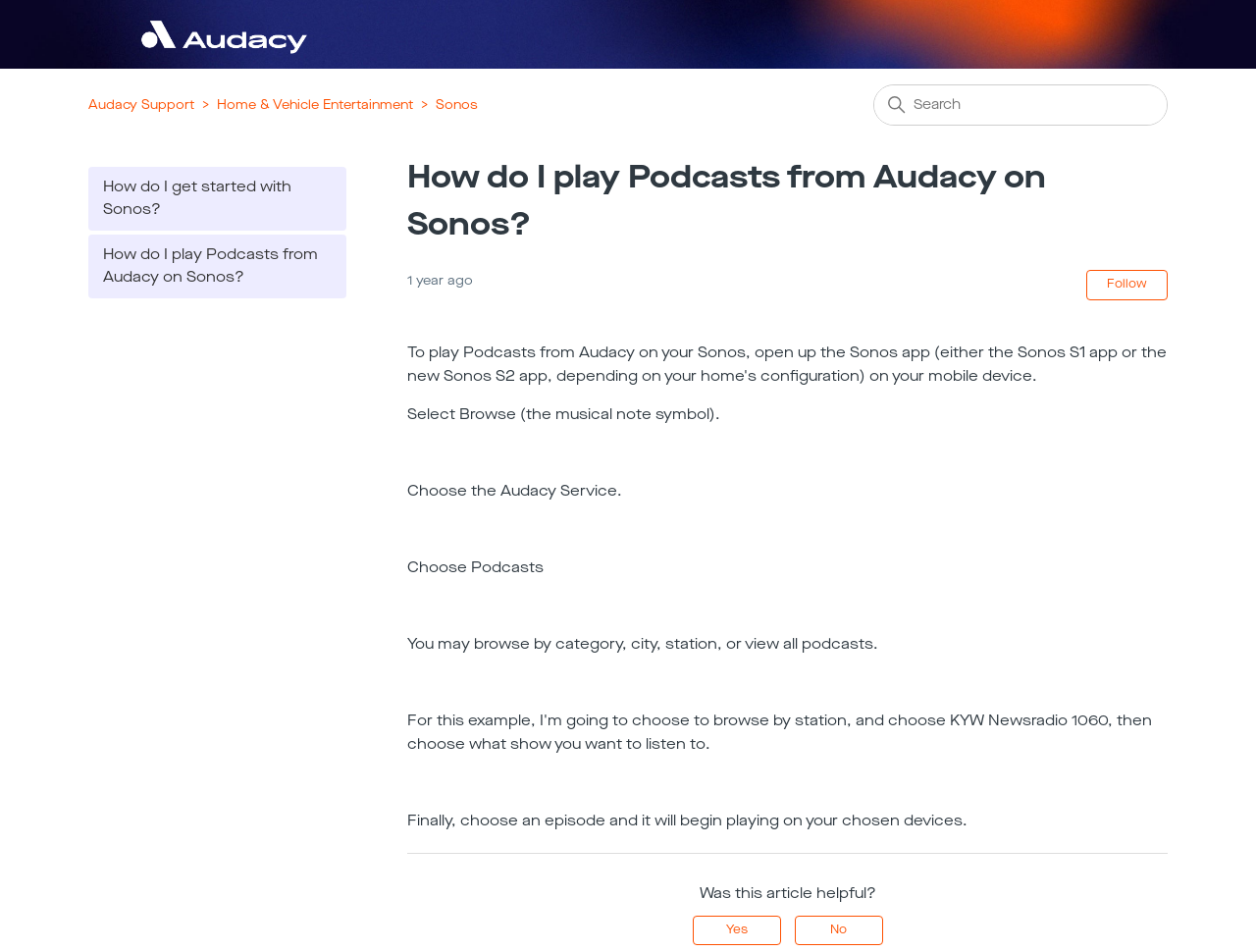Find the bounding box coordinates for the HTML element described as: "Home & Vehicle Entertainment". The coordinates should consist of four float values between 0 and 1, i.e., [left, top, right, bottom].

[0.172, 0.102, 0.329, 0.119]